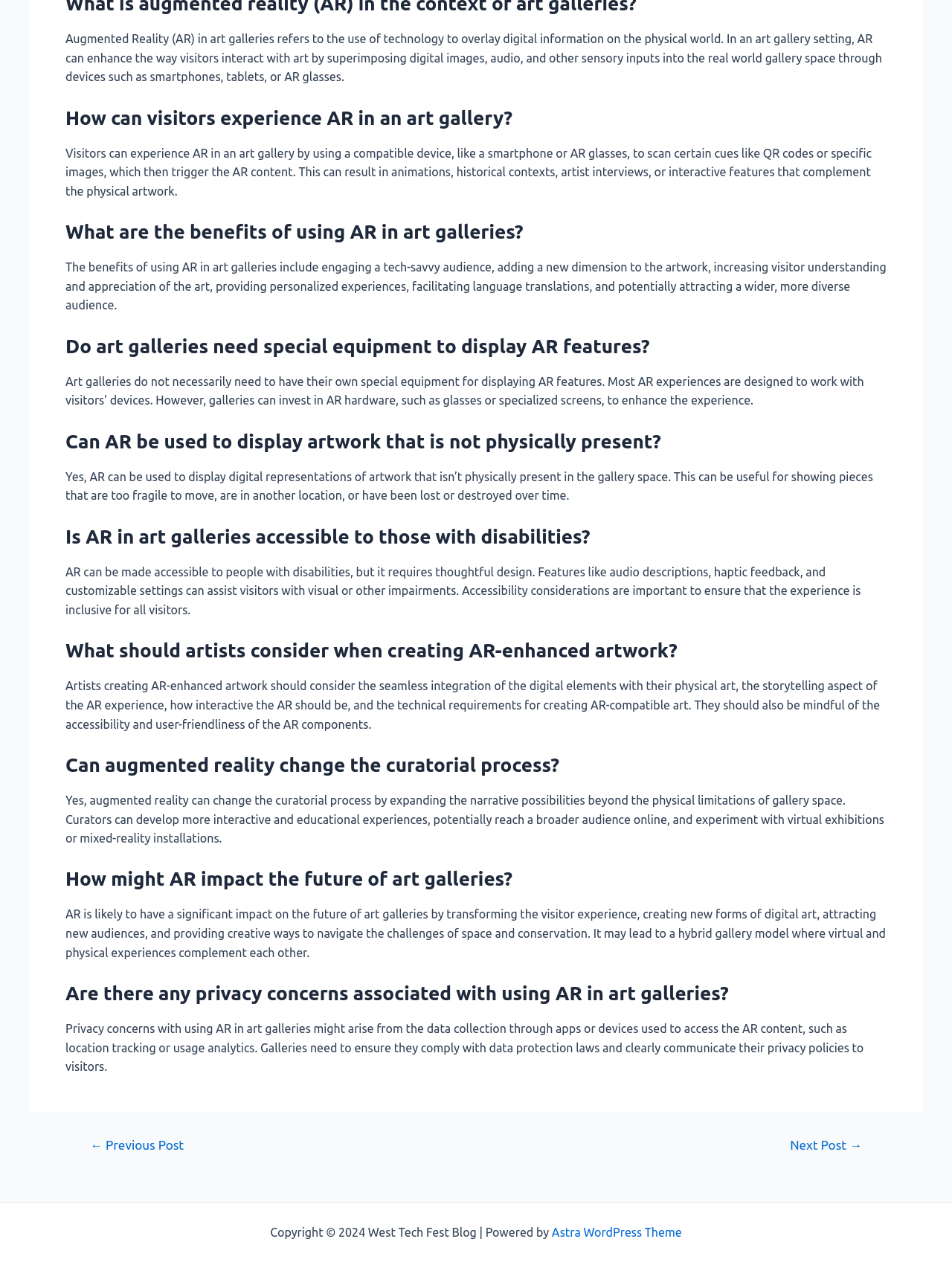Can AR be used to display artwork that is not physically present?
Based on the visual details in the image, please answer the question thoroughly.

According to the webpage, AR can be used to display digital representations of artwork that isn't physically present in the gallery space, which can be useful for showing pieces that are too fragile to move, are in another location, or have been lost or destroyed over time.